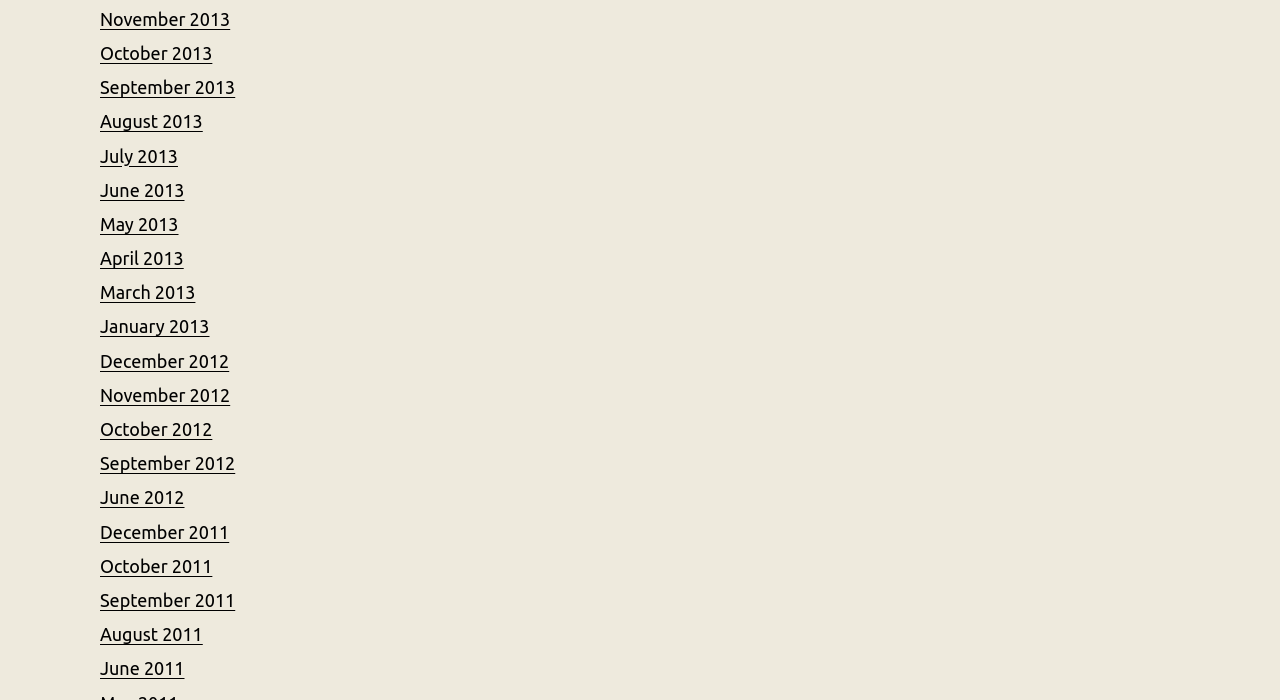How many months are listed in 2013?
Refer to the image and offer an in-depth and detailed answer to the question.

I counted the number of links with '2013' in their text and found that there are 6 months listed in 2013, which are November, October, September, August, July, and June.